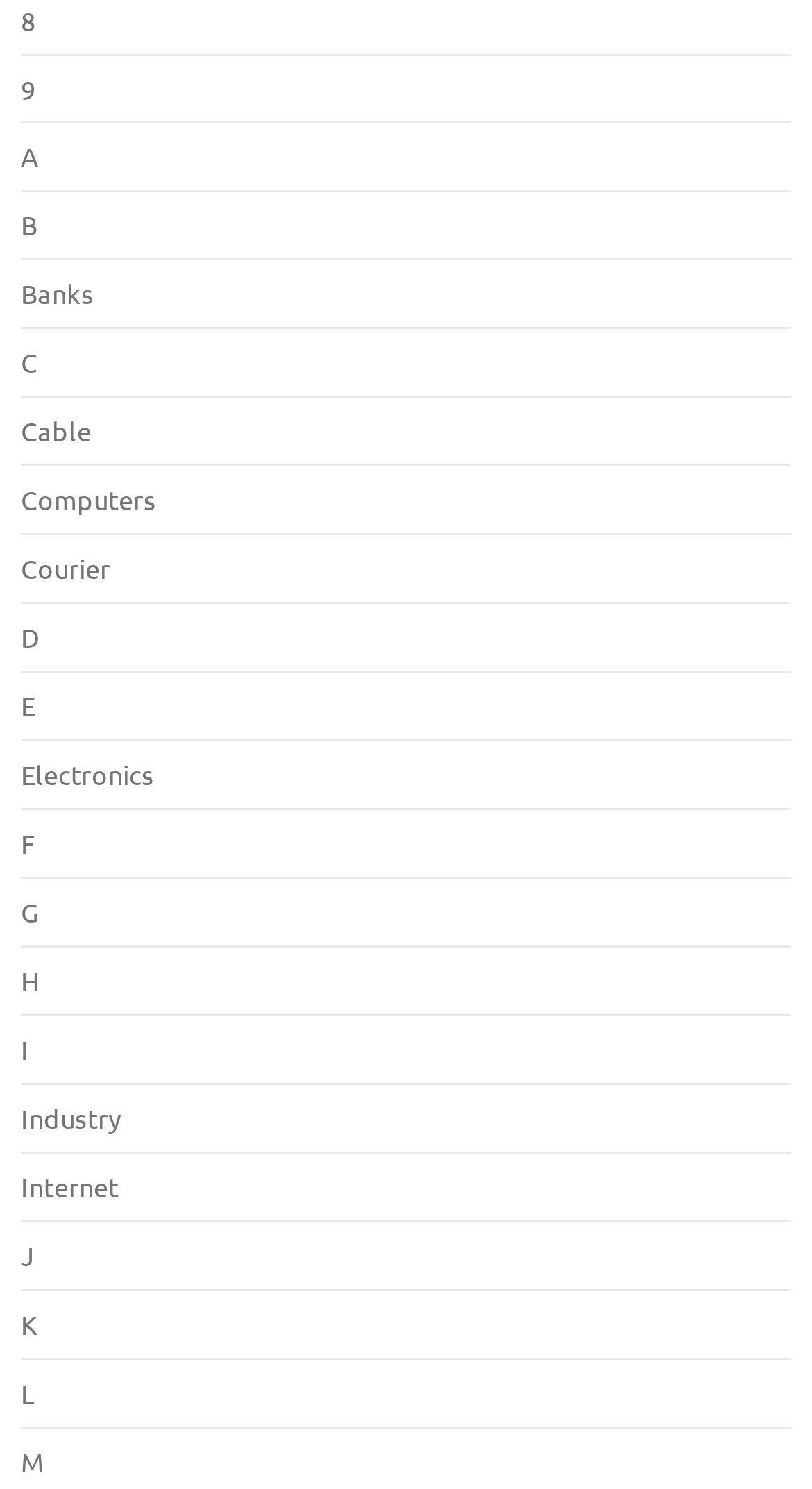How many links have a single-character label? Based on the screenshot, please respond with a single word or phrase.

24